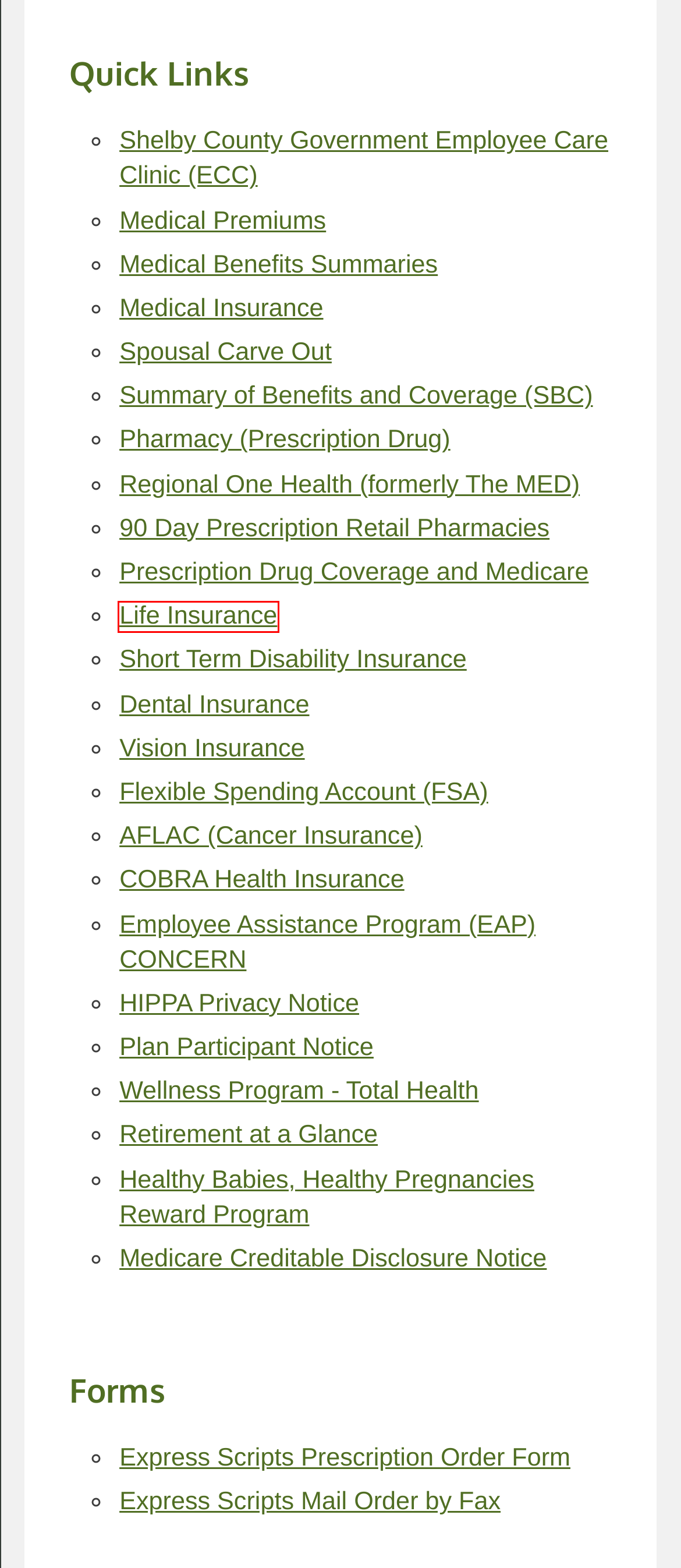You are given a screenshot of a webpage with a red rectangle bounding box around a UI element. Select the webpage description that best matches the new webpage after clicking the element in the bounding box. Here are the candidates:
A. Flexible Spending Accounts (FSA) | Shelby County, TN - Official Website
B. AFLAC | Shelby County, TN - Official Website
C. COBRA Insurance | Shelby County, TN - Official Website
D. Retirement at a Glance | Shelby County, TN - Official Website
E. Dental  Insurance | Shelby County, TN - Official Website
F. Medical Insurance | Shelby County, TN - Official Website
G. Life Insurance | Shelby County, TN - Official Website
H. Prescription Drug | Shelby County, TN - Official Website

G